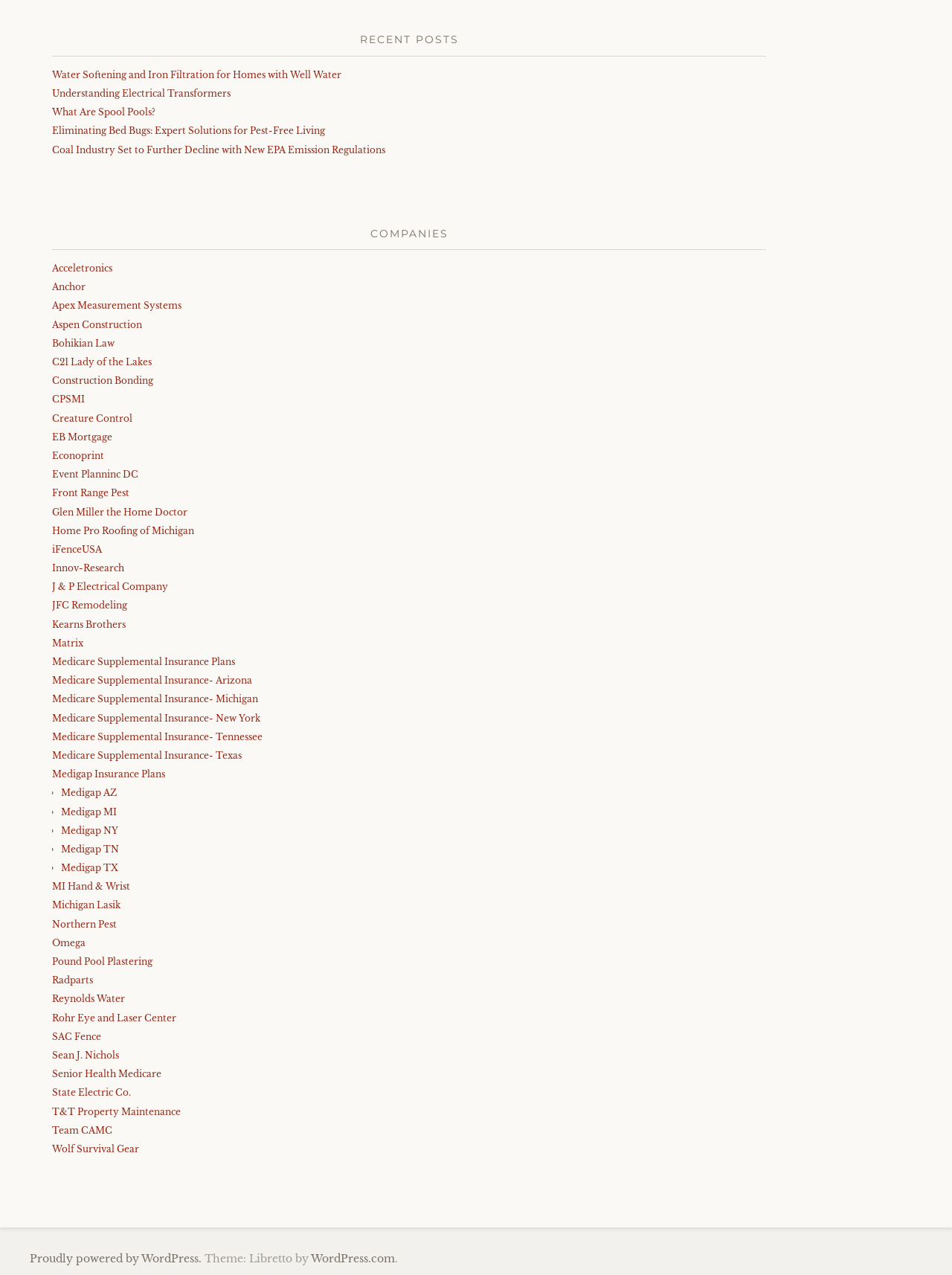Pinpoint the bounding box coordinates of the element that must be clicked to accomplish the following instruction: "Click on 'Medicare Supplemental Insurance Plans'". The coordinates should be in the format of four float numbers between 0 and 1, i.e., [left, top, right, bottom].

[0.055, 0.515, 0.247, 0.523]